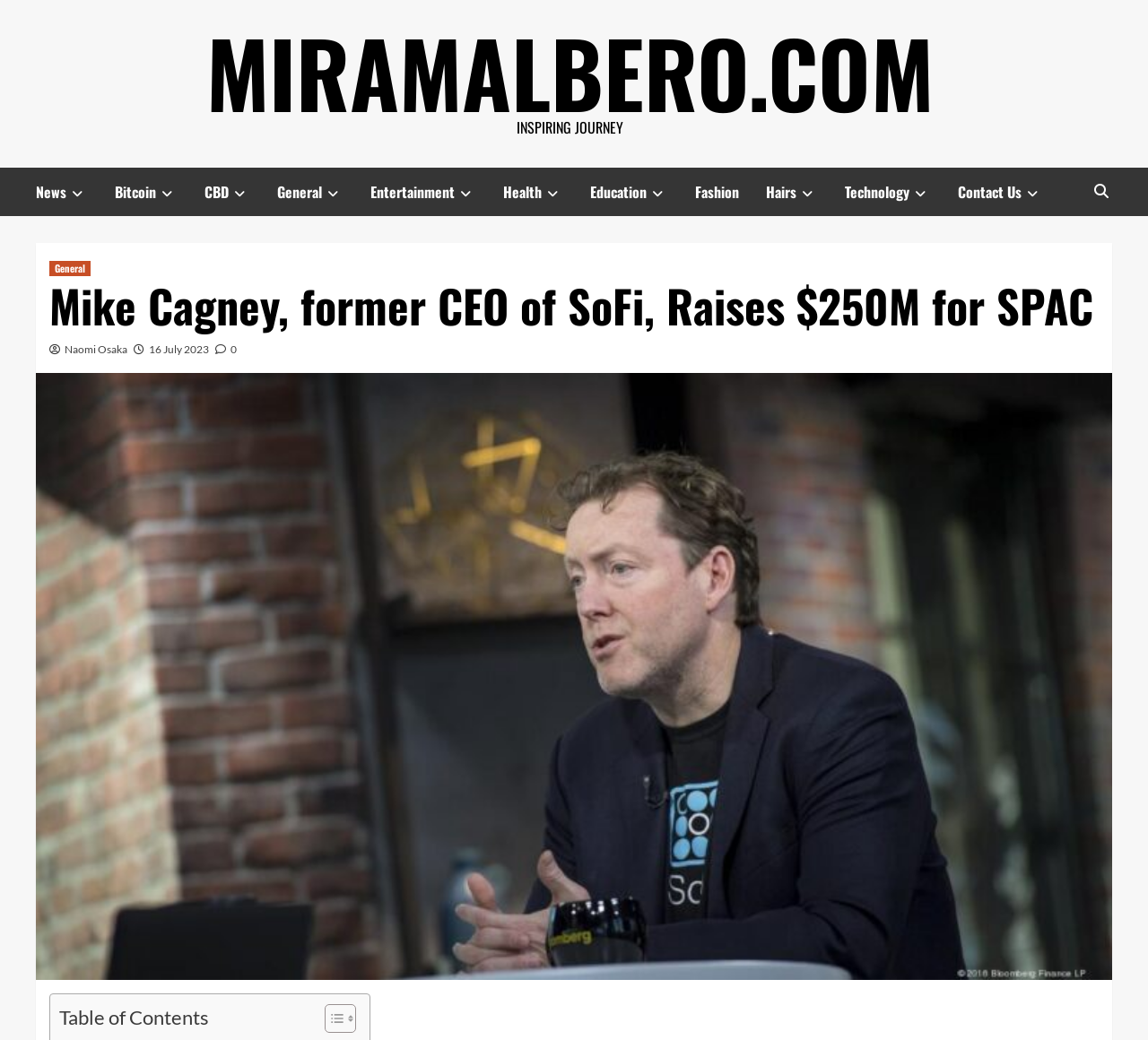Can you look at the image and give a comprehensive answer to the question:
How much did Mike Cagney raise for SPAC?

The answer can be found in the heading element which says 'Mike Cagney, former CEO of SoFi, Raises $250M for SPAC'.